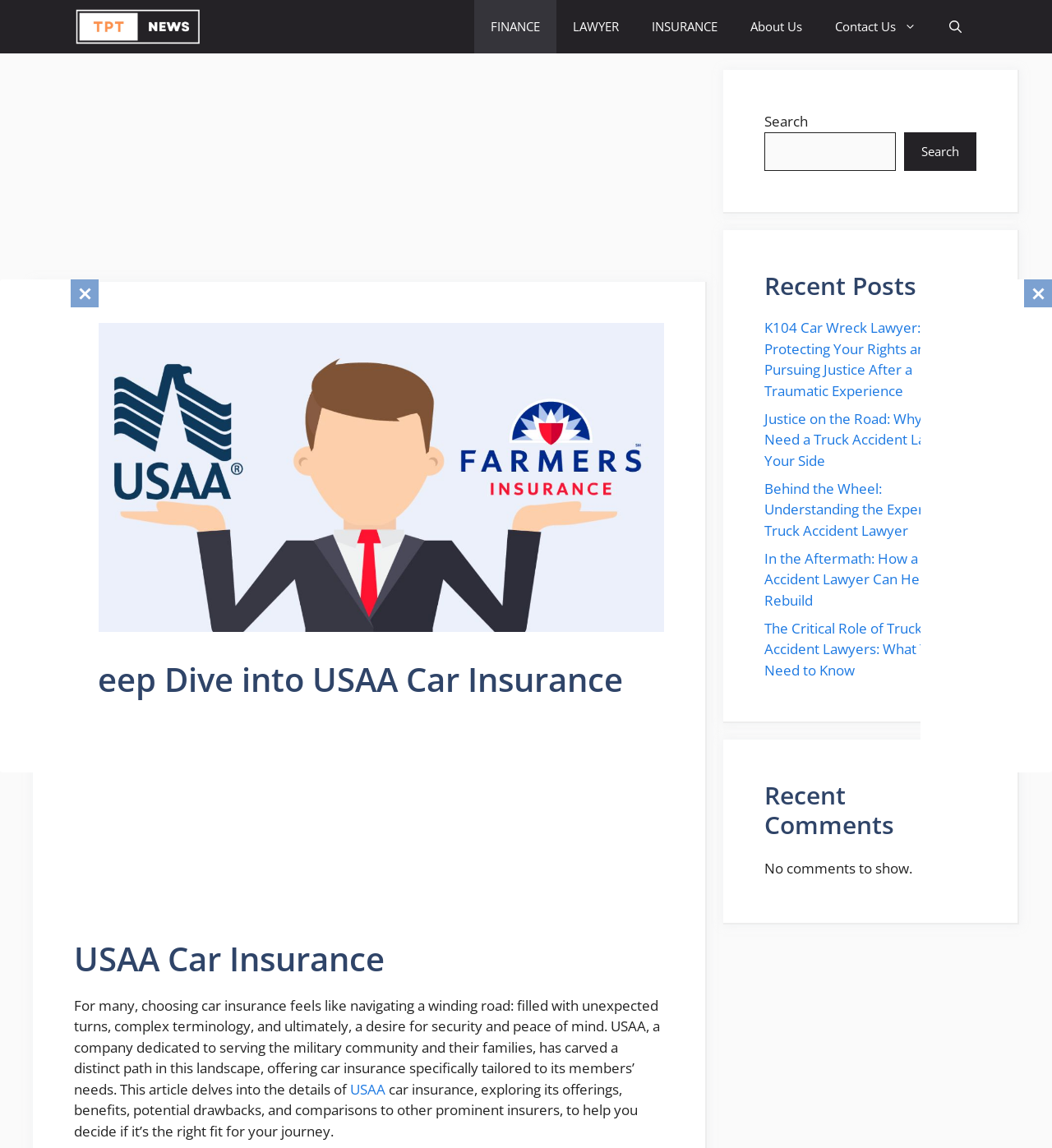Identify the bounding box coordinates of the area that should be clicked in order to complete the given instruction: "view February 2020". The bounding box coordinates should be four float numbers between 0 and 1, i.e., [left, top, right, bottom].

None